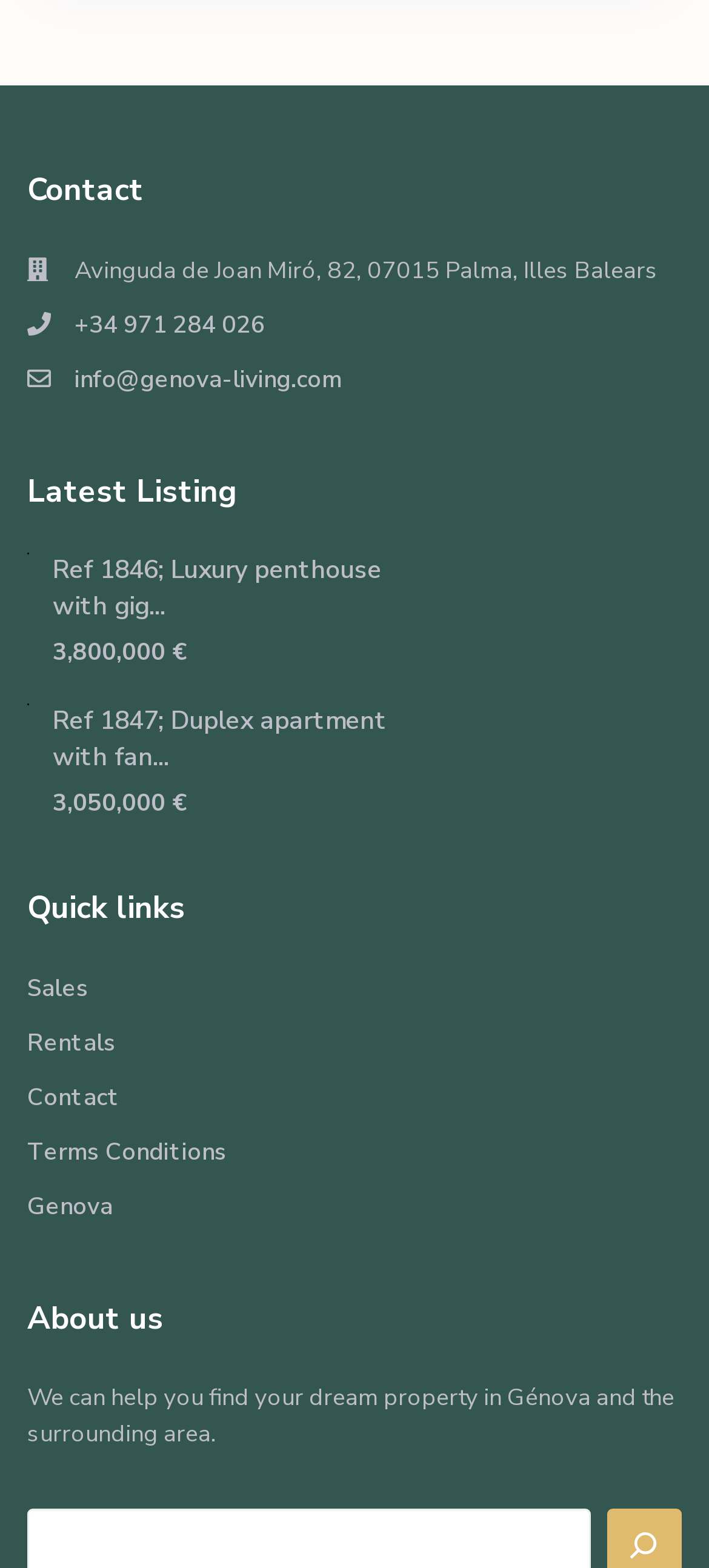Identify the bounding box coordinates for the UI element described as follows: "NENA Standards and Documents". Ensure the coordinates are four float numbers between 0 and 1, formatted as [left, top, right, bottom].

None